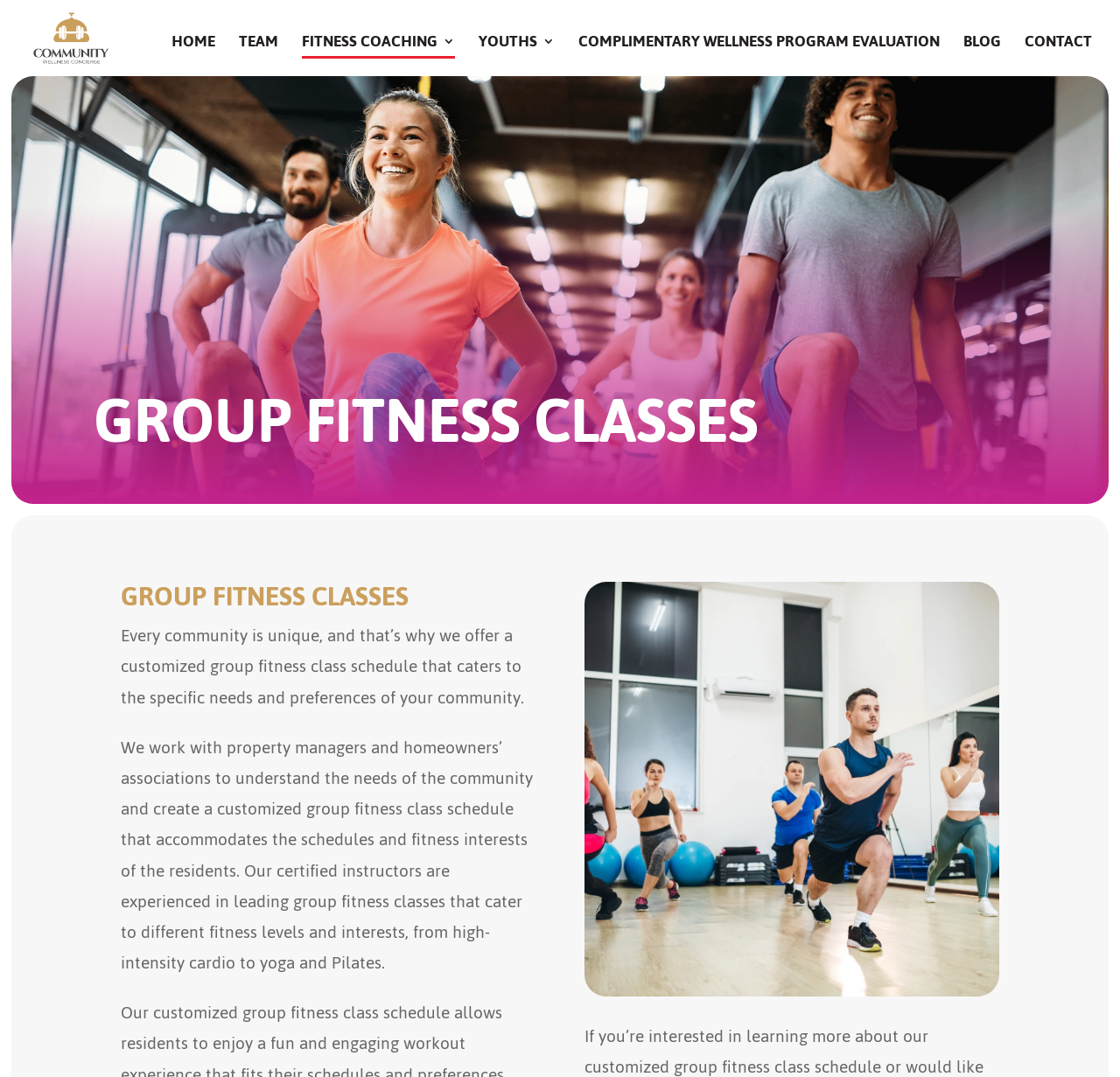Please provide a brief answer to the following inquiry using a single word or phrase:
How many images are on the webpage?

2